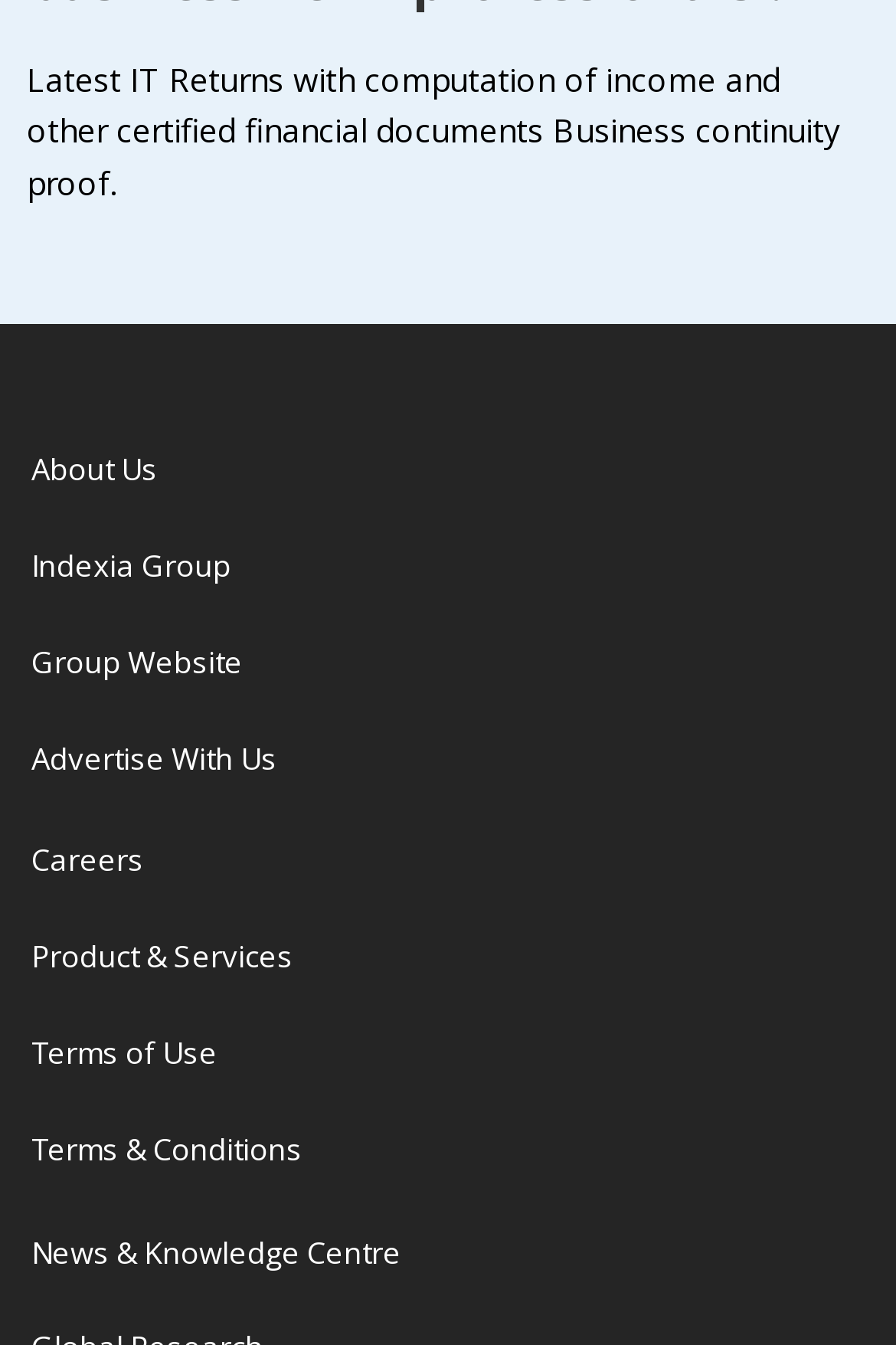Provide a single word or phrase to answer the given question: 
How many links are in the top navigation menu?

9